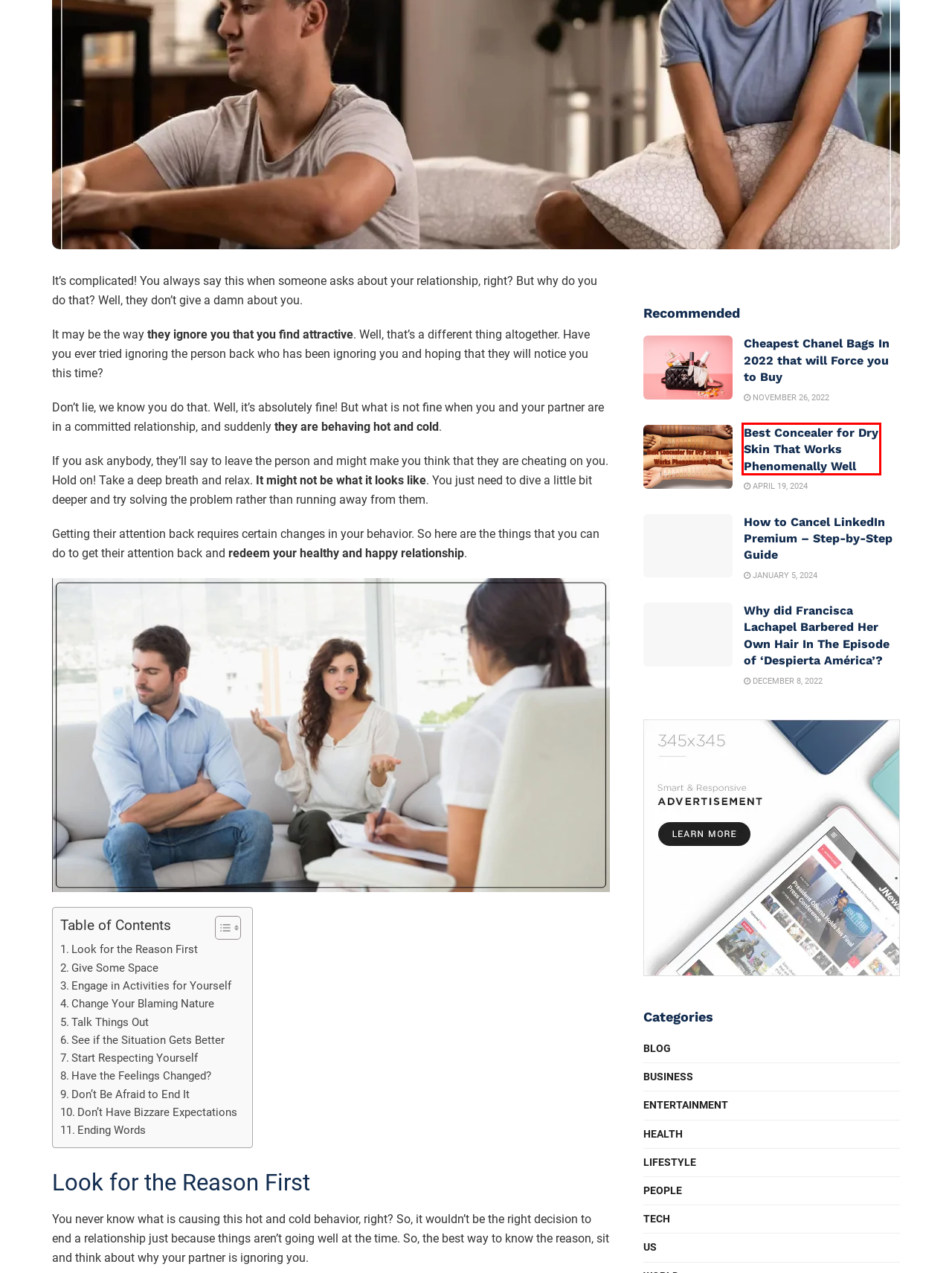Examine the webpage screenshot and identify the UI element enclosed in the red bounding box. Pick the webpage description that most accurately matches the new webpage after clicking the selected element. Here are the candidates:
A. Cheapest Chanel Bags In 2022 that will Force you to Buy - USAWeeklyPress
B. Best Concealer for Dry Skin That Works Phenomenally Well
C. USA Weekly Press - A Modern American Magazine (100% Digital)
D. 5 Easy Ways To Communicate Better in Your Relationship - One Love Foundation
E. Why did Francisca Lachapel cut her hair in ‘Despierta América’?
F. People Archives - USAWeeklyPress
G. 10 Healthy Expectations in Relationship | Expectation vs Reality
H. How to Cancel LinkedIn Premium - Step-by-Step Guide

B